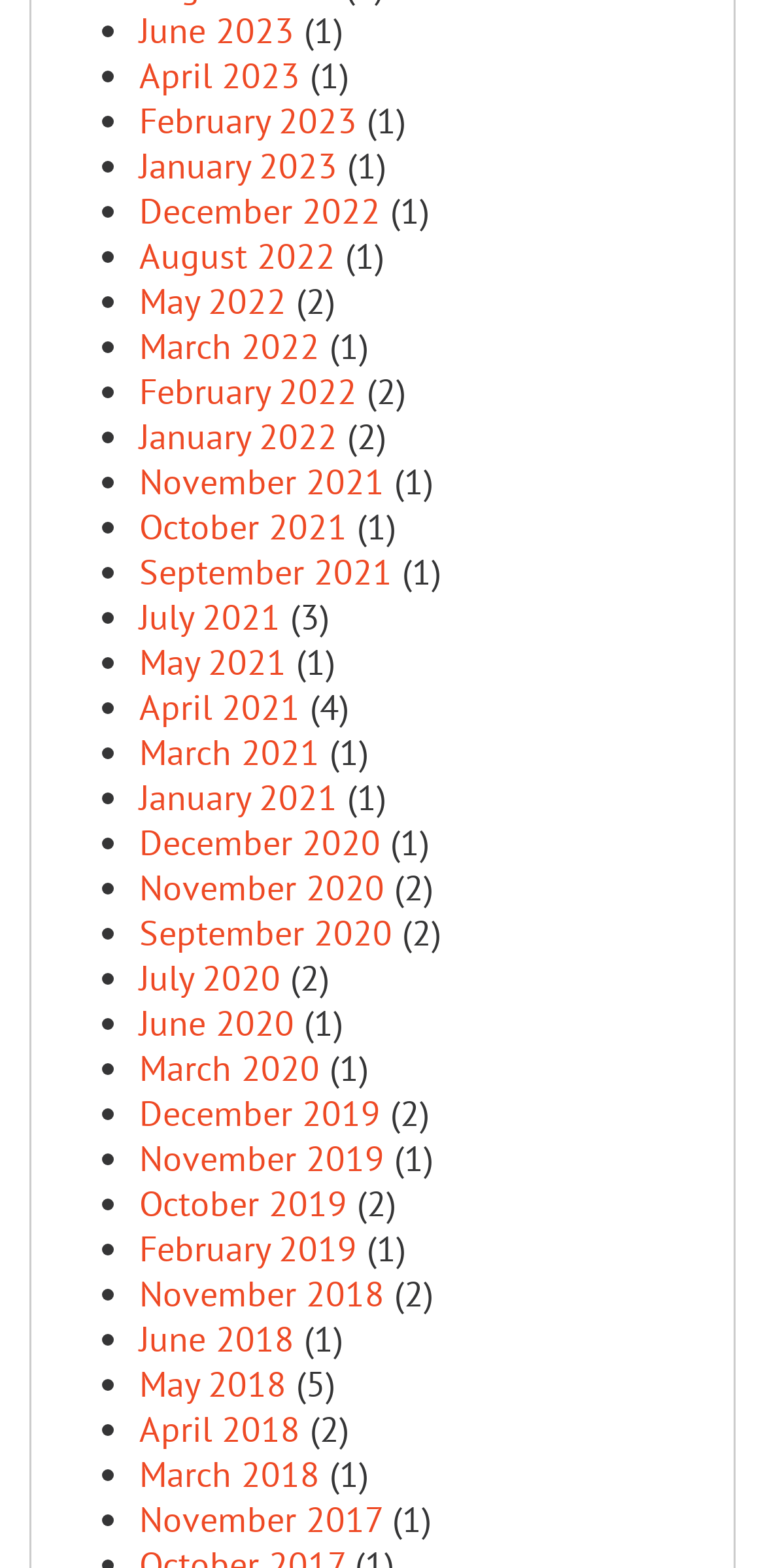Please answer the following question using a single word or phrase: 
How many months have only one article?

29